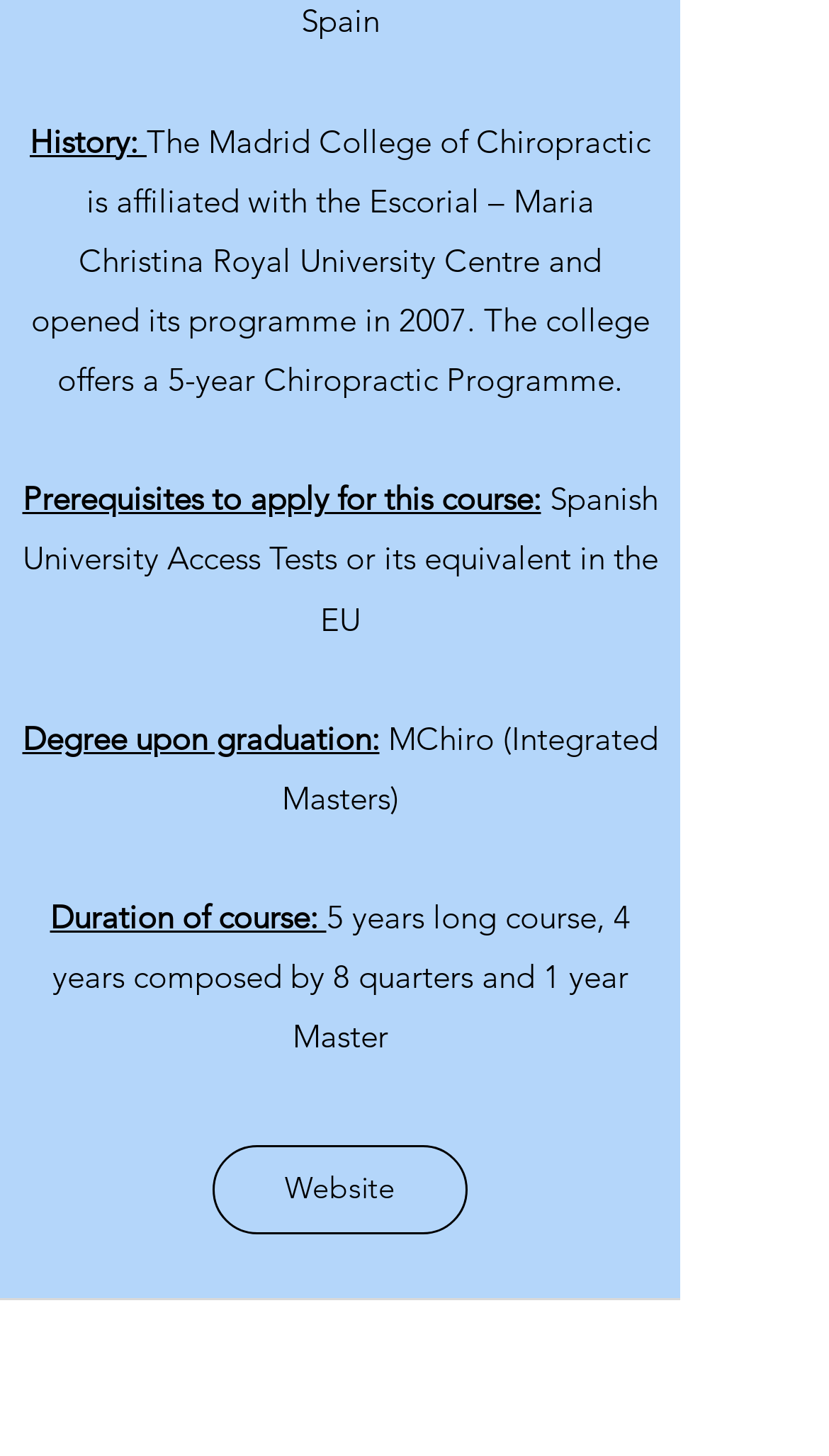Please specify the bounding box coordinates in the format (top-left x, top-left y, bottom-right x, bottom-right y), with values ranging from 0 to 1. Identify the bounding box for the UI component described as follows: aria-label="twitter"

[0.385, 0.943, 0.436, 0.973]